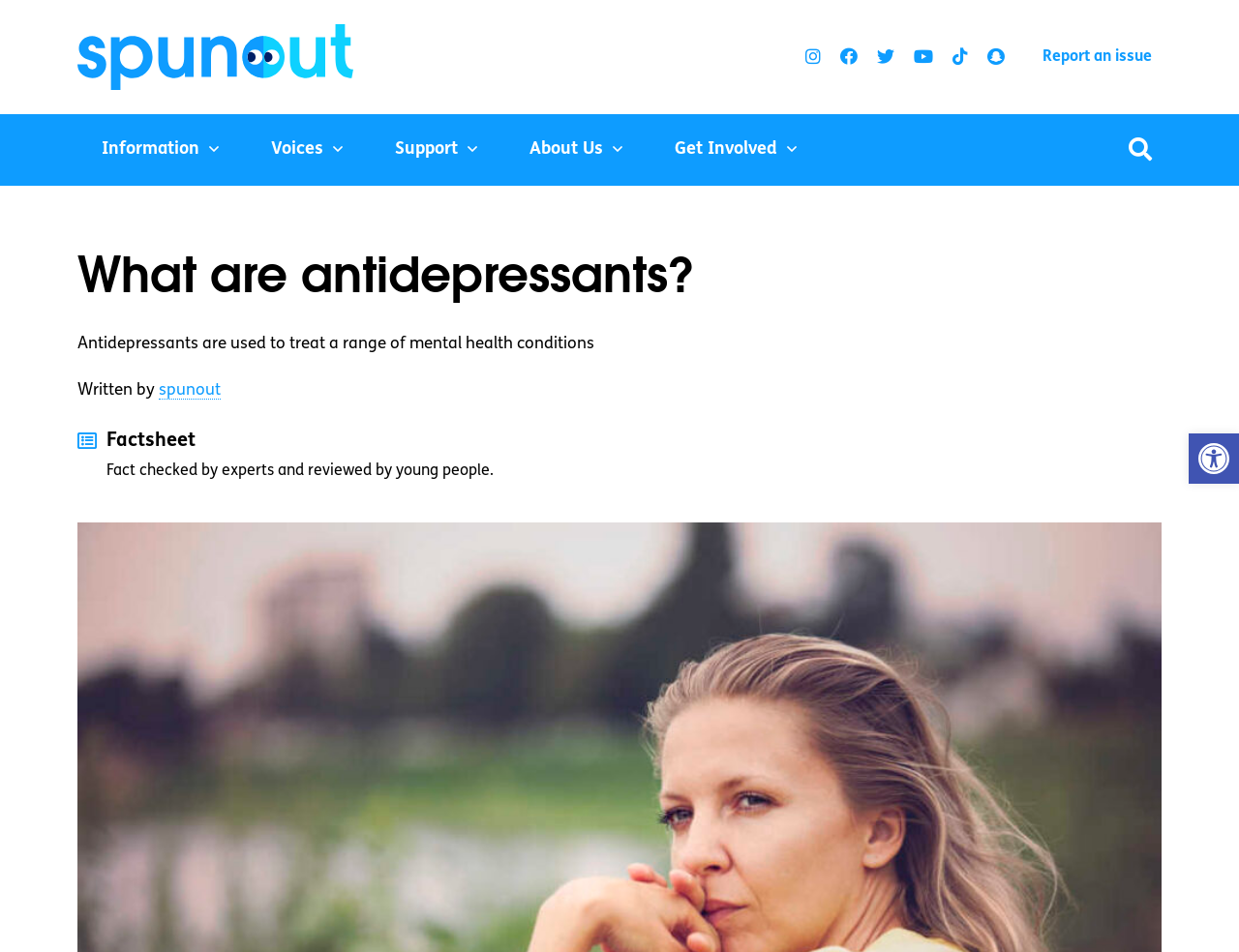Determine the bounding box coordinates of the region I should click to achieve the following instruction: "Report an issue". Ensure the bounding box coordinates are four float numbers between 0 and 1, i.e., [left, top, right, bottom].

[0.834, 0.042, 0.938, 0.078]